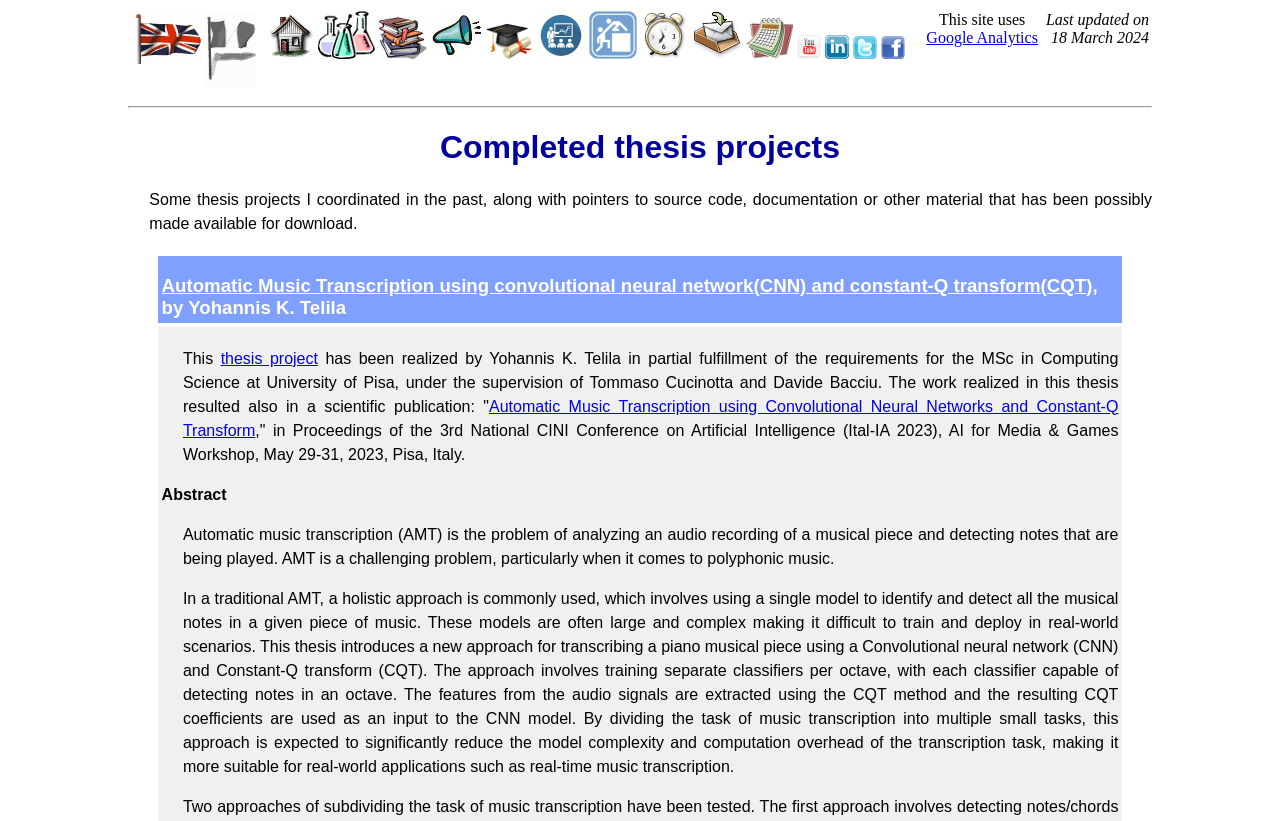Find the bounding box coordinates for the UI element that matches this description: "title="MSc thesis projects"".

[0.379, 0.055, 0.417, 0.076]